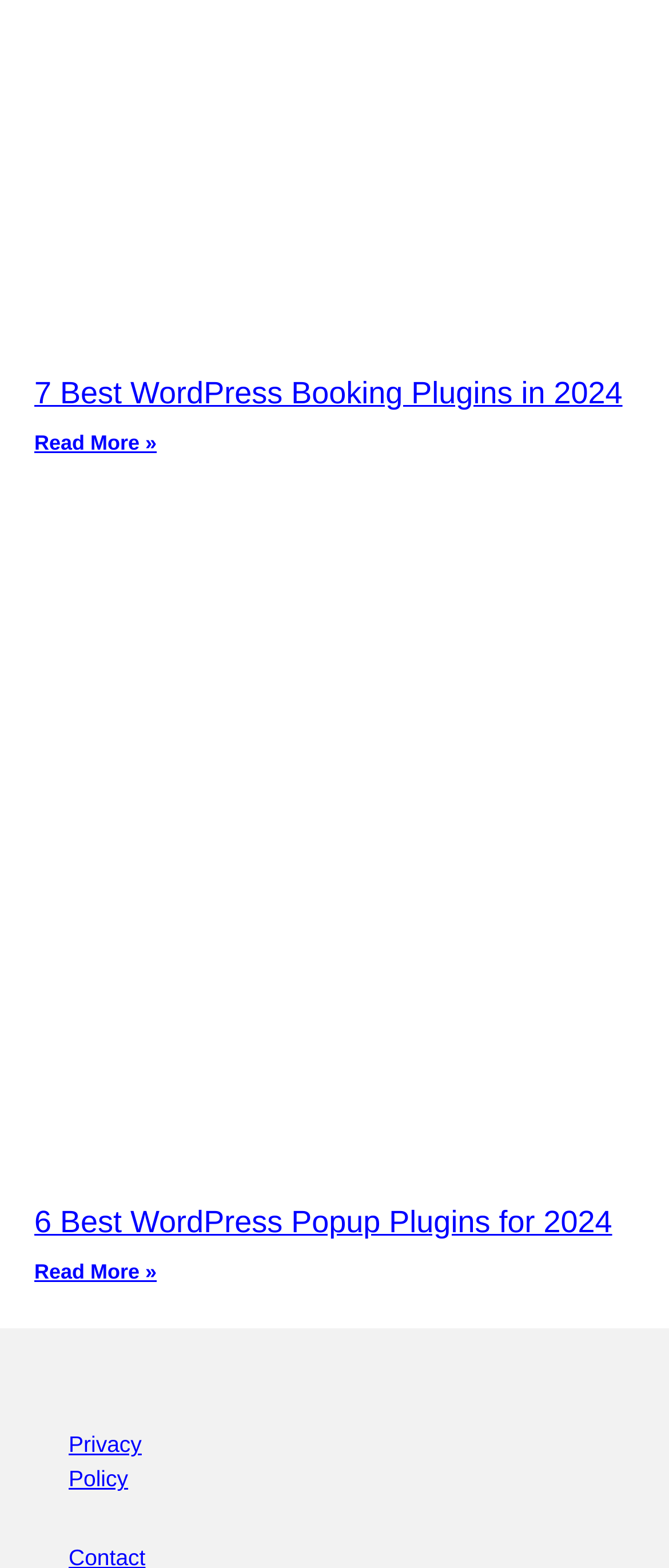How many links are there in the article section?
Based on the visual details in the image, please answer the question thoroughly.

The article section has four links: '7 Best WordPress Booking Plugins in 2024', 'Read more about 7 Best WordPress Booking Plugins in 2024', '6 Best WordPress Popup Plugins for 2024', and 'Read more about 6 Best WordPress Popup Plugins for 2024'.